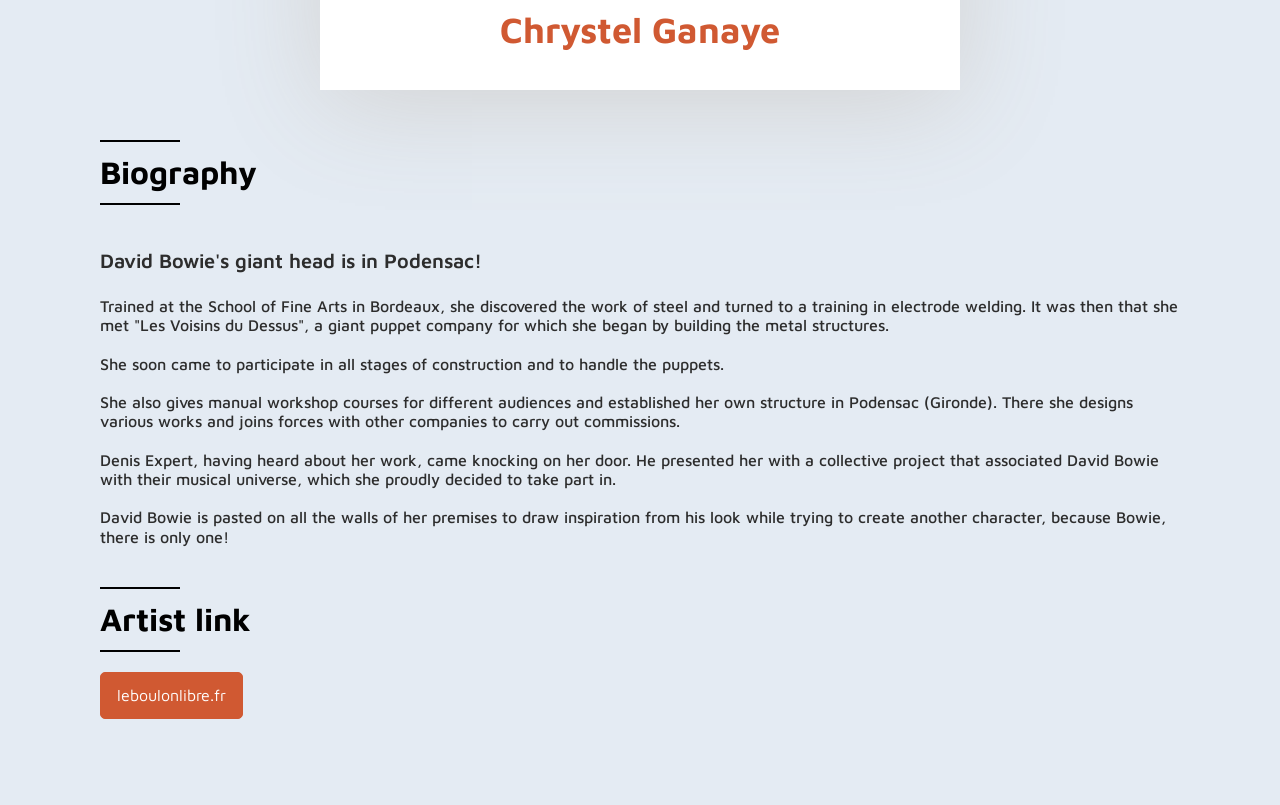Using the provided description leboulonlibre.fr, find the bounding box coordinates for the UI element. Provide the coordinates in (top-left x, top-left y, bottom-right x, bottom-right y) format, ensuring all values are between 0 and 1.

[0.078, 0.835, 0.19, 0.894]